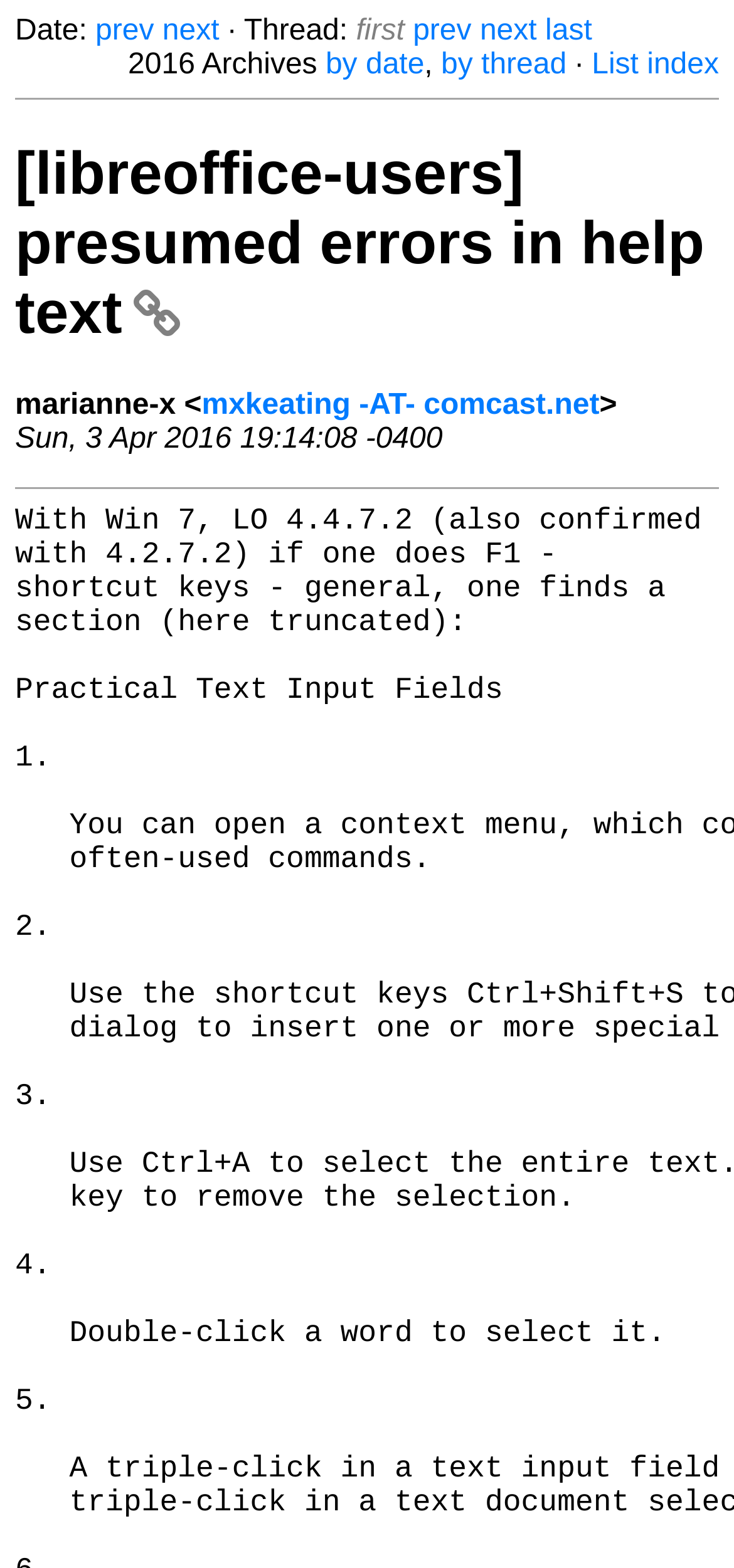Please mark the clickable region by giving the bounding box coordinates needed to complete this instruction: "view list index".

[0.806, 0.031, 0.979, 0.052]